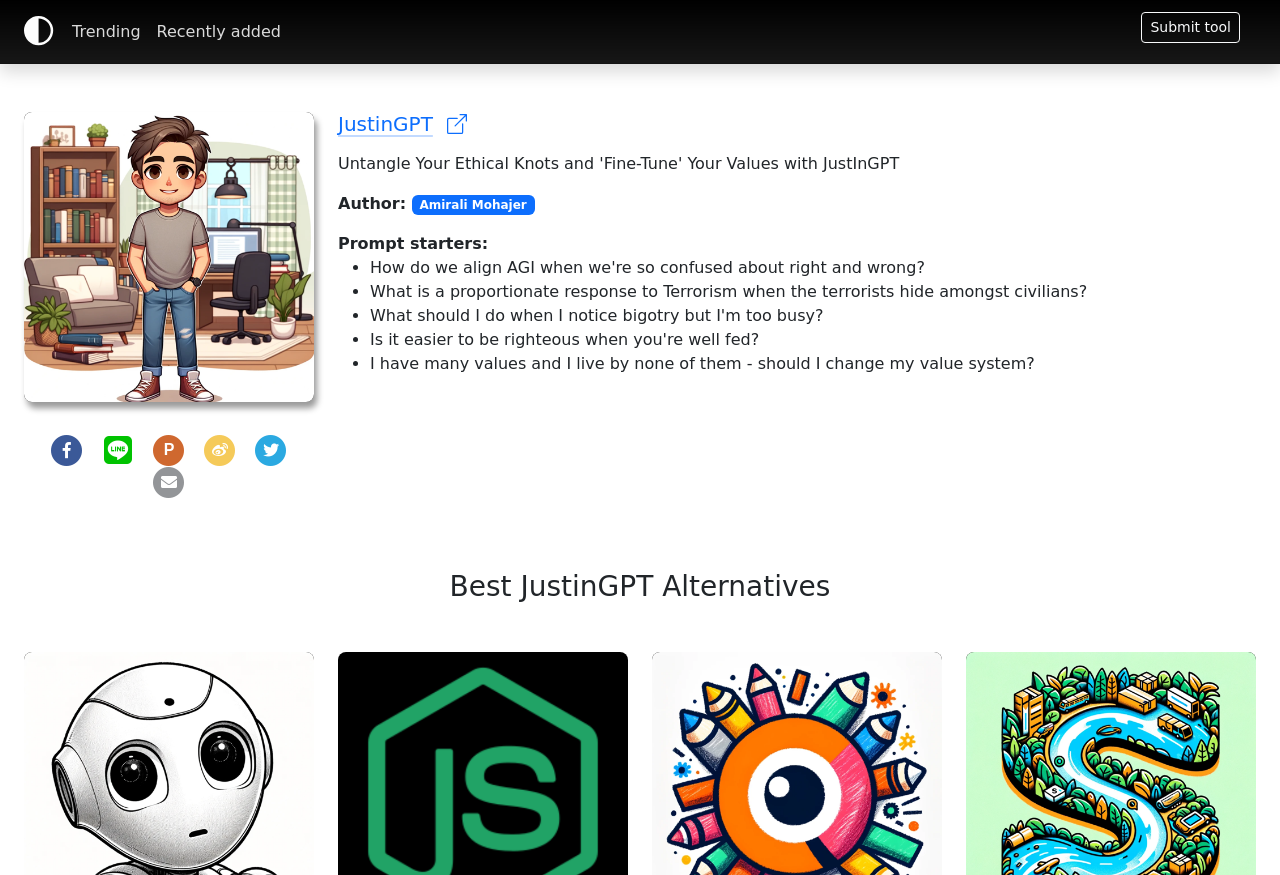Determine the bounding box coordinates of the clickable region to execute the instruction: "Click on the 'Best JustinGPT Alternatives' heading". The coordinates should be four float numbers between 0 and 1, denoted as [left, top, right, bottom].

[0.019, 0.651, 0.981, 0.69]